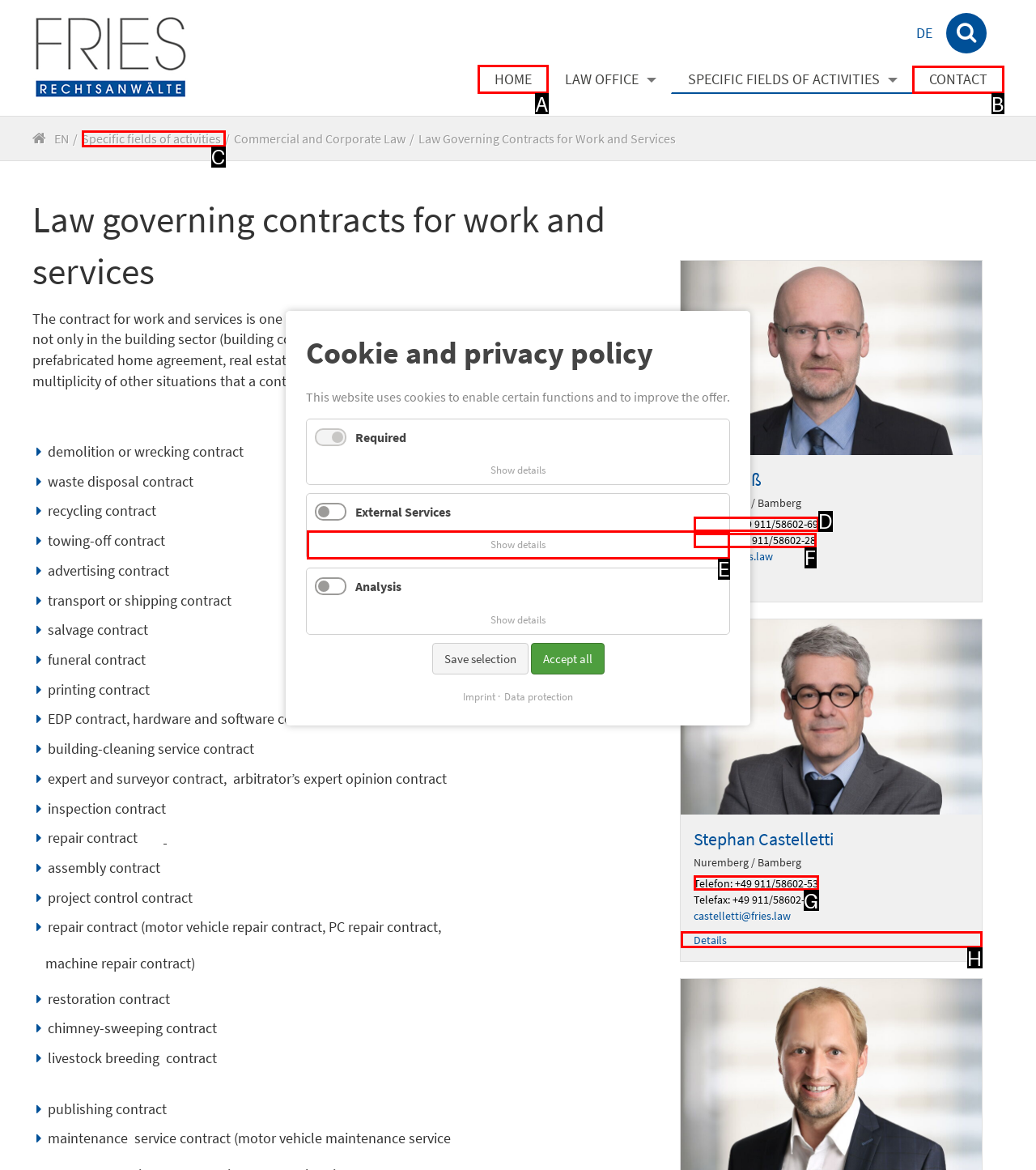Based on the task: Go to HOME, which UI element should be clicked? Answer with the letter that corresponds to the correct option from the choices given.

A